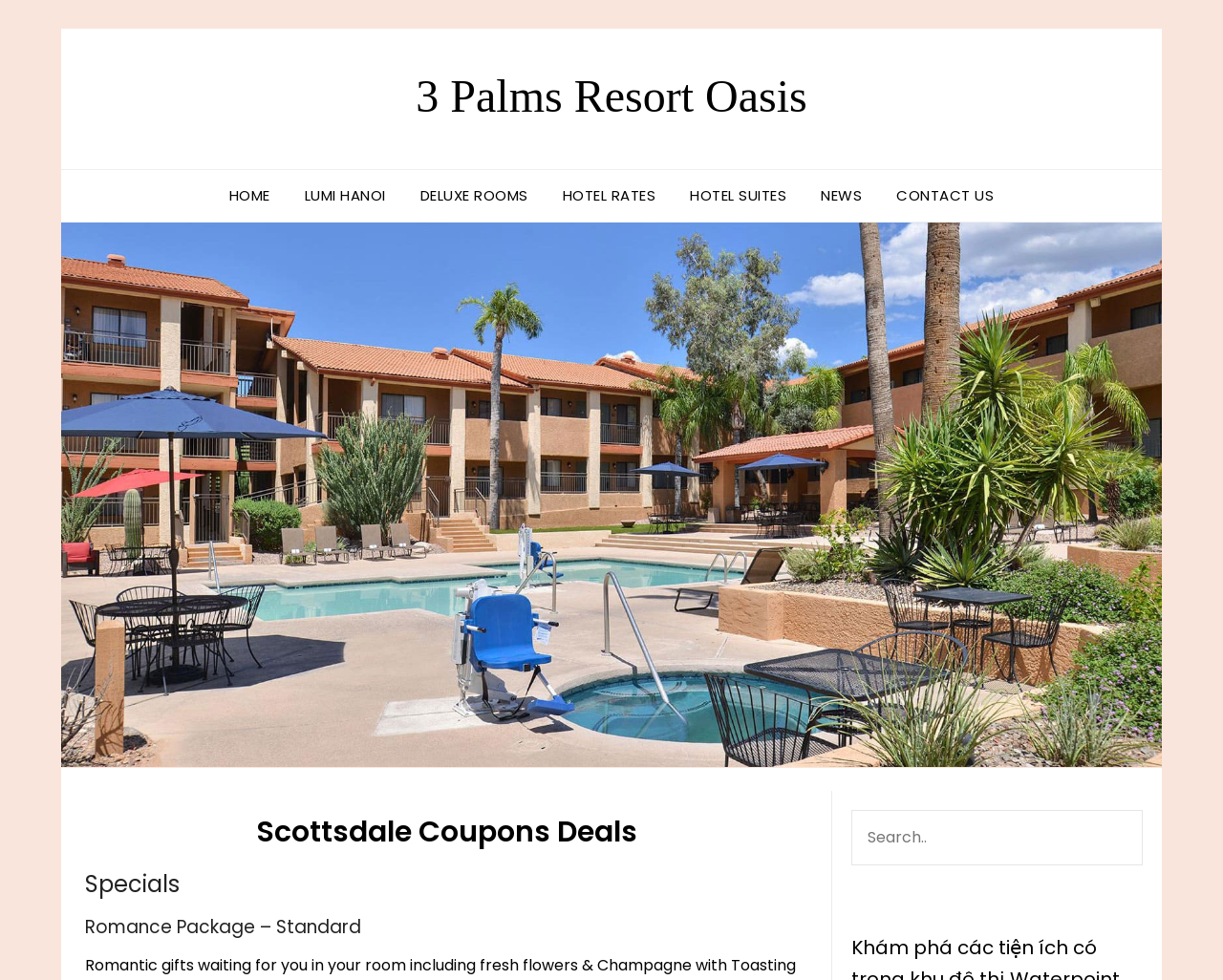Identify the bounding box coordinates for the element you need to click to achieve the following task: "go to CONTACT US page". The coordinates must be four float values ranging from 0 to 1, formatted as [left, top, right, bottom].

[0.721, 0.173, 0.825, 0.226]